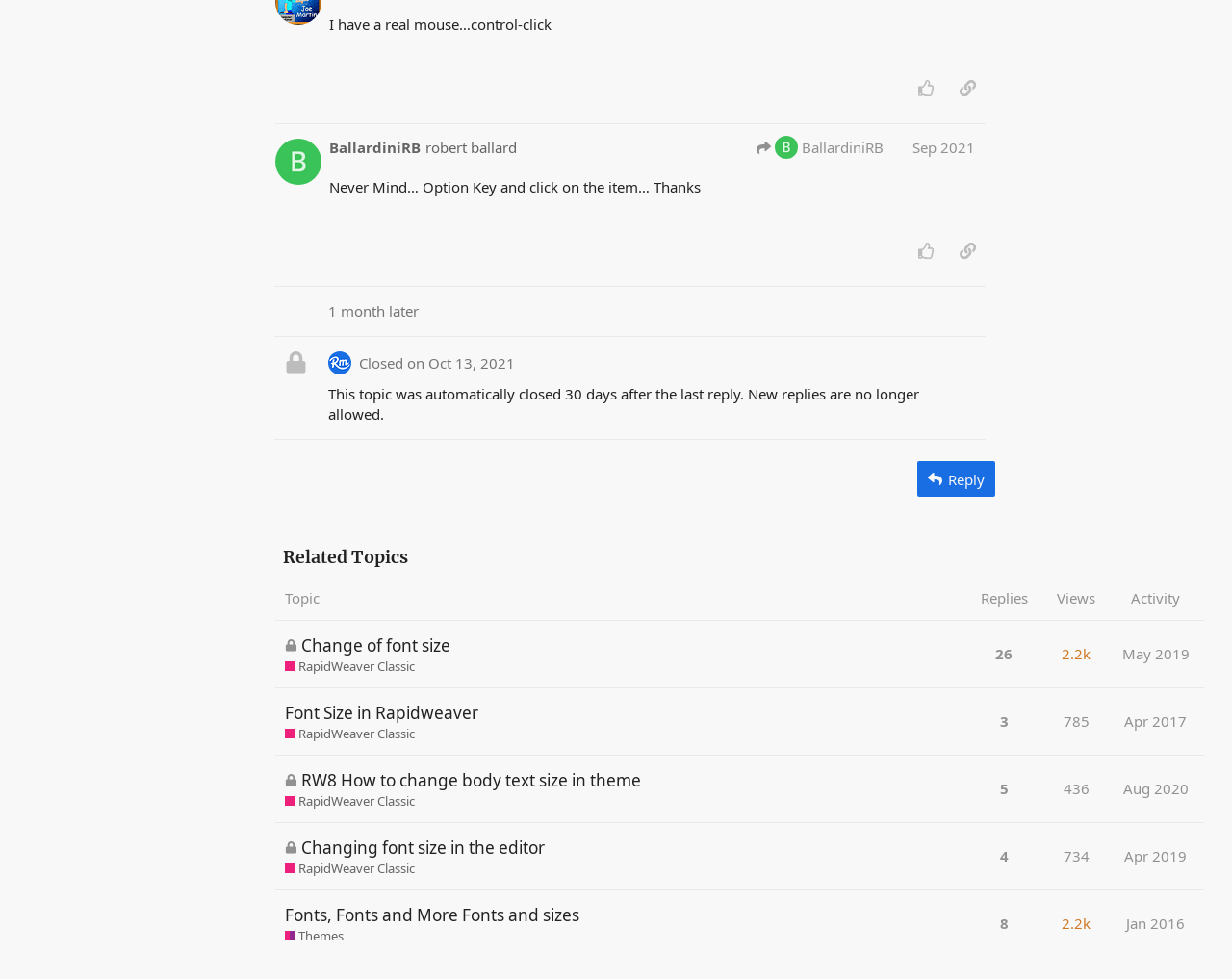Using the description "Themes", predict the bounding box of the relevant HTML element.

[0.231, 0.945, 0.279, 0.963]